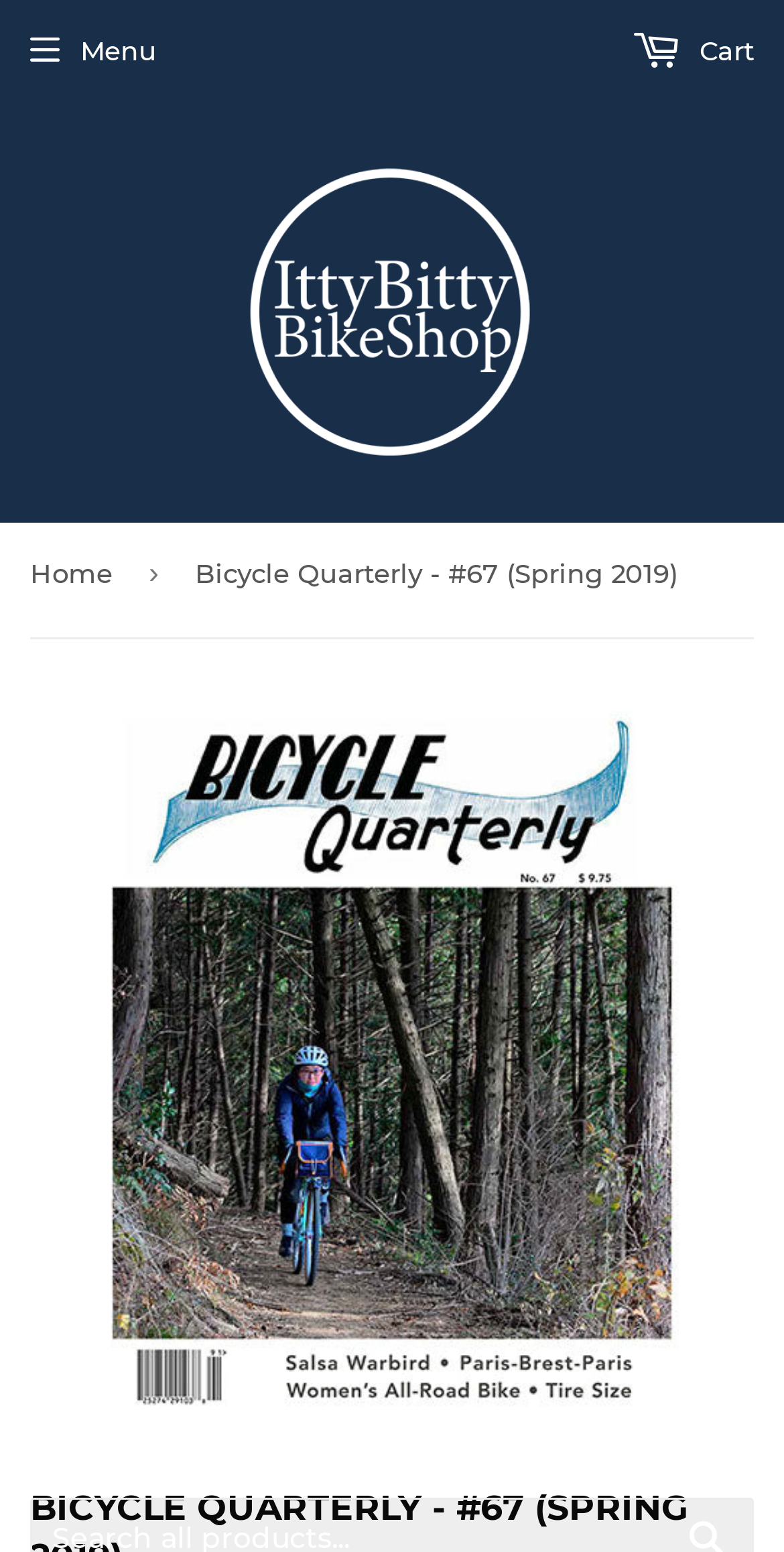Identify the bounding box for the UI element that is described as follows: "Cart 0".

[0.544, 0.006, 0.961, 0.059]